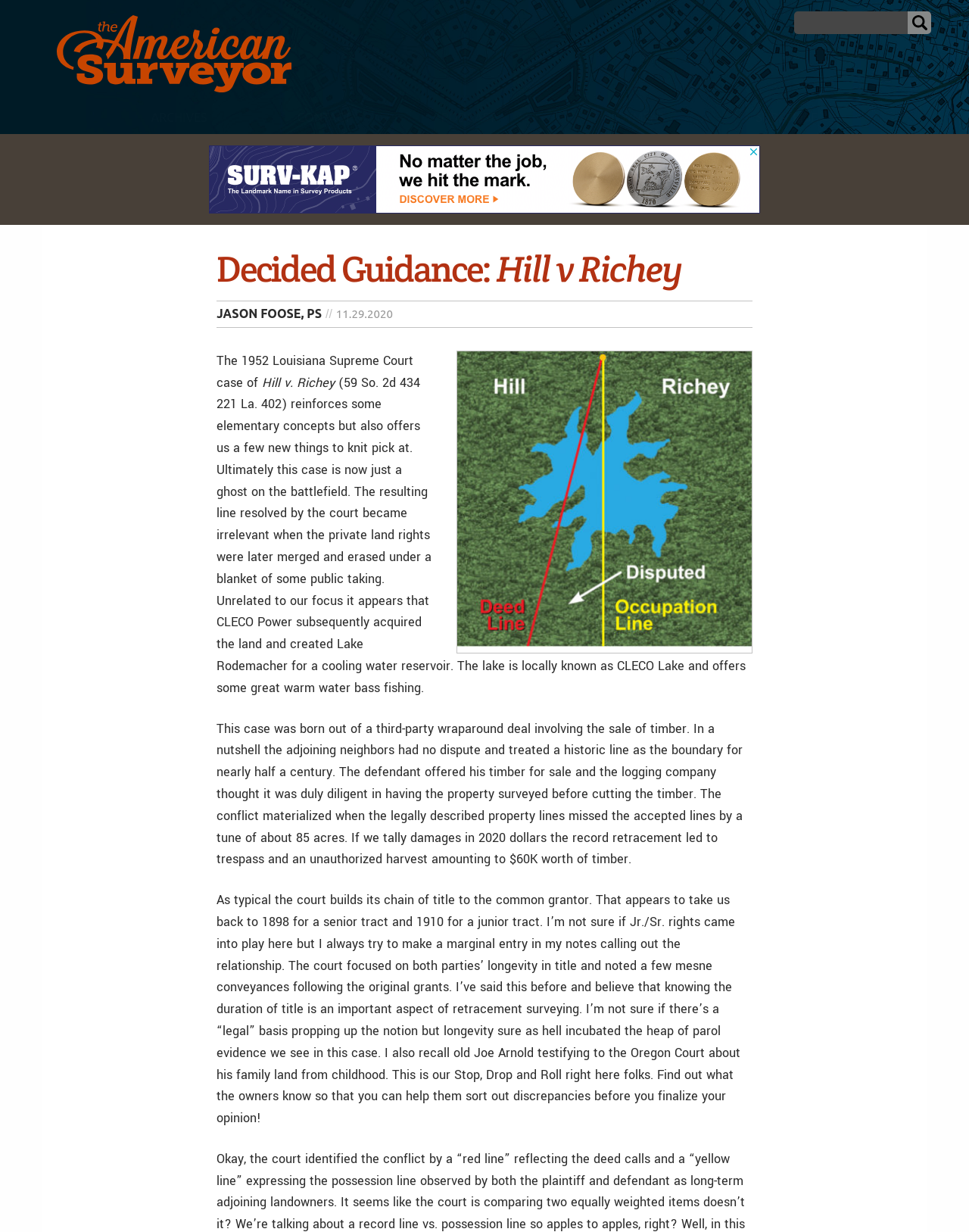Determine the main text heading of the webpage and provide its content.

Decided Guidance: Hill v Richey